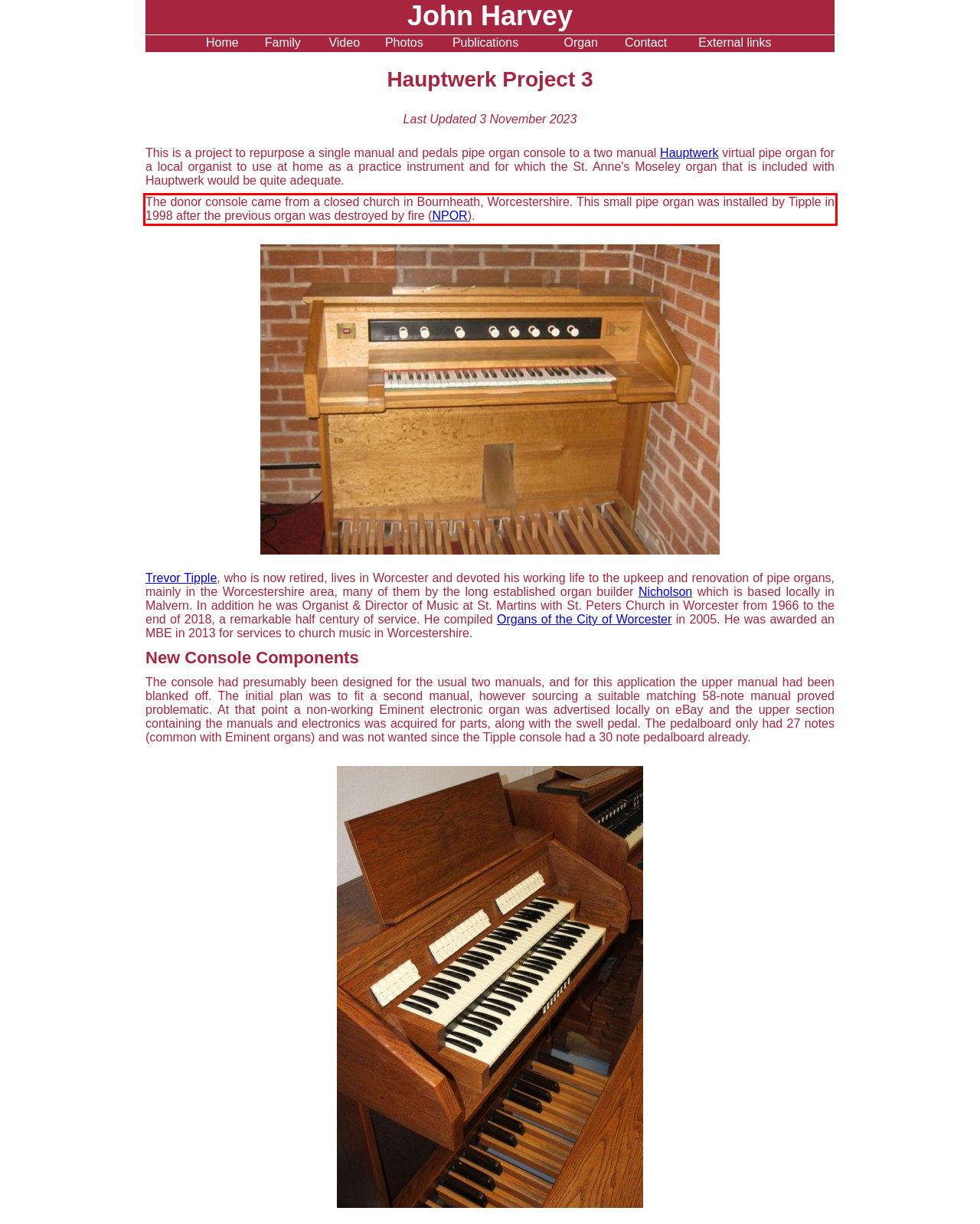Perform OCR on the text inside the red-bordered box in the provided screenshot and output the content.

The donor console came from a closed church in Bournheath, Worcestershire. This small pipe organ was installed by Tipple in 1998 after the previous organ was destroyed by fire (NPOR).